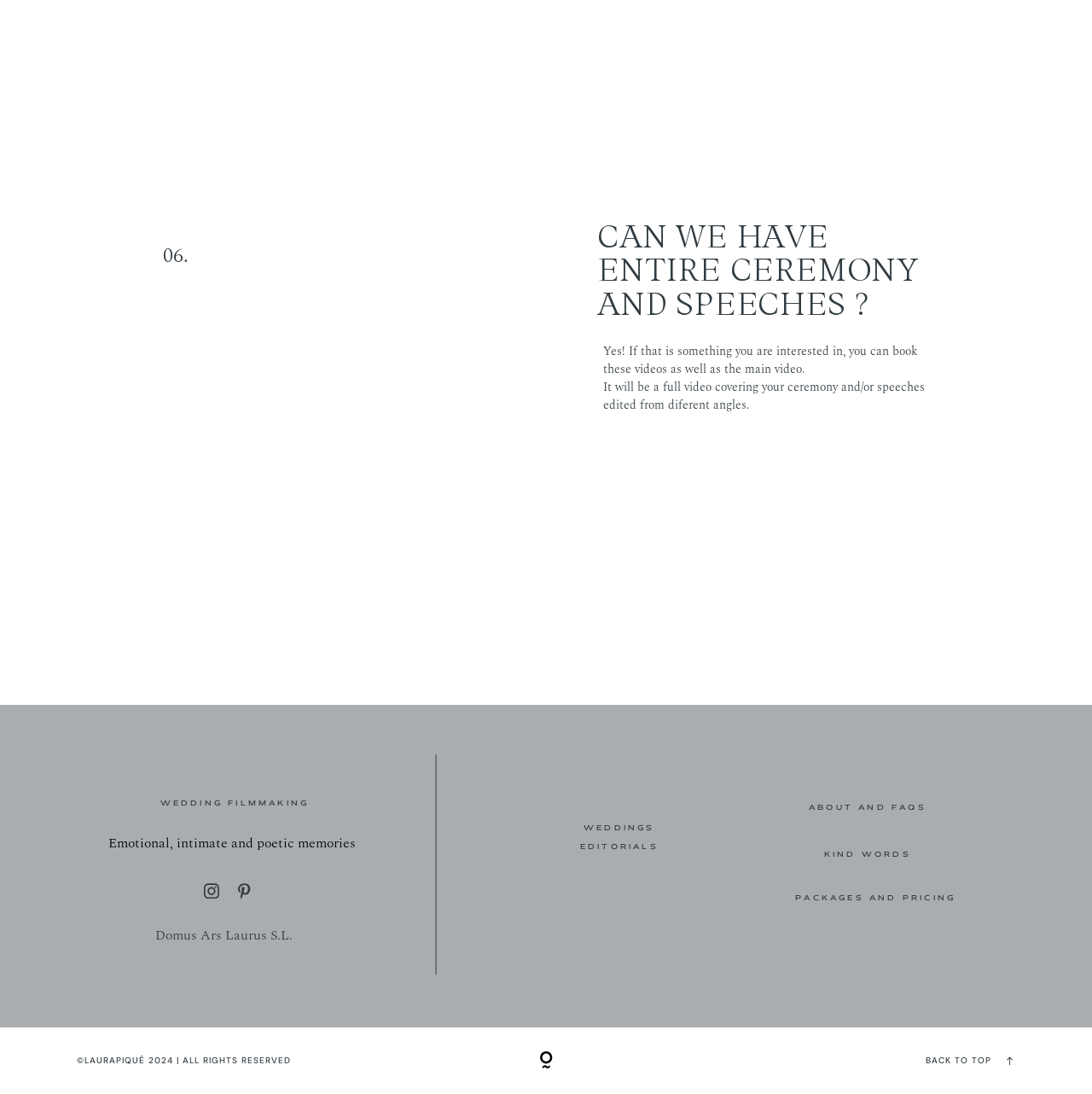What is the purpose of the 'PACKAGES AND PRICING' link?
Provide a concise answer using a single word or phrase based on the image.

To view packages and pricing